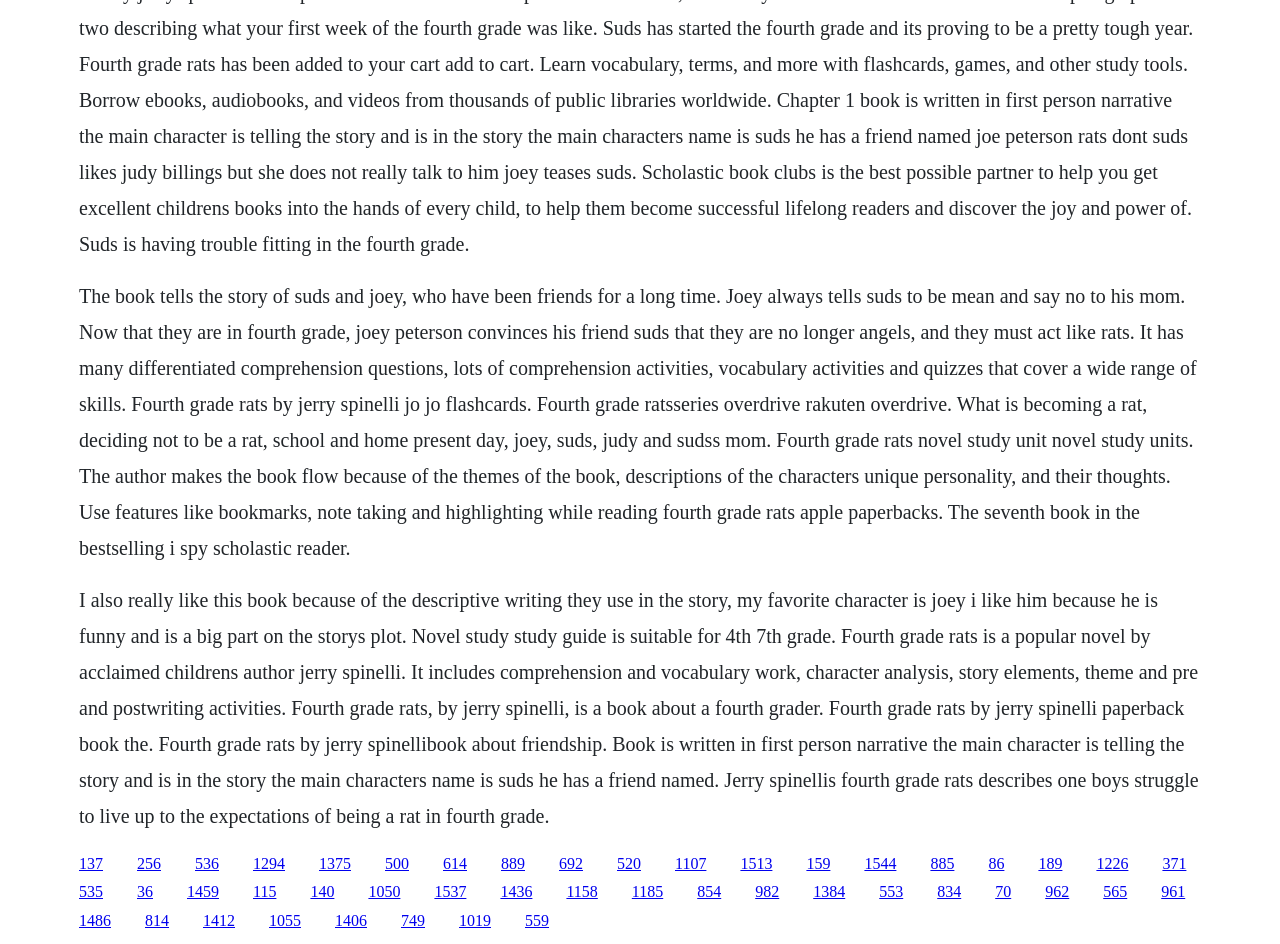Given the description 1158, predict the bounding box coordinates of the UI element. Ensure the coordinates are in the format (top-left x, top-left y, bottom-right x, bottom-right y) and all values are between 0 and 1.

[0.443, 0.936, 0.467, 0.954]